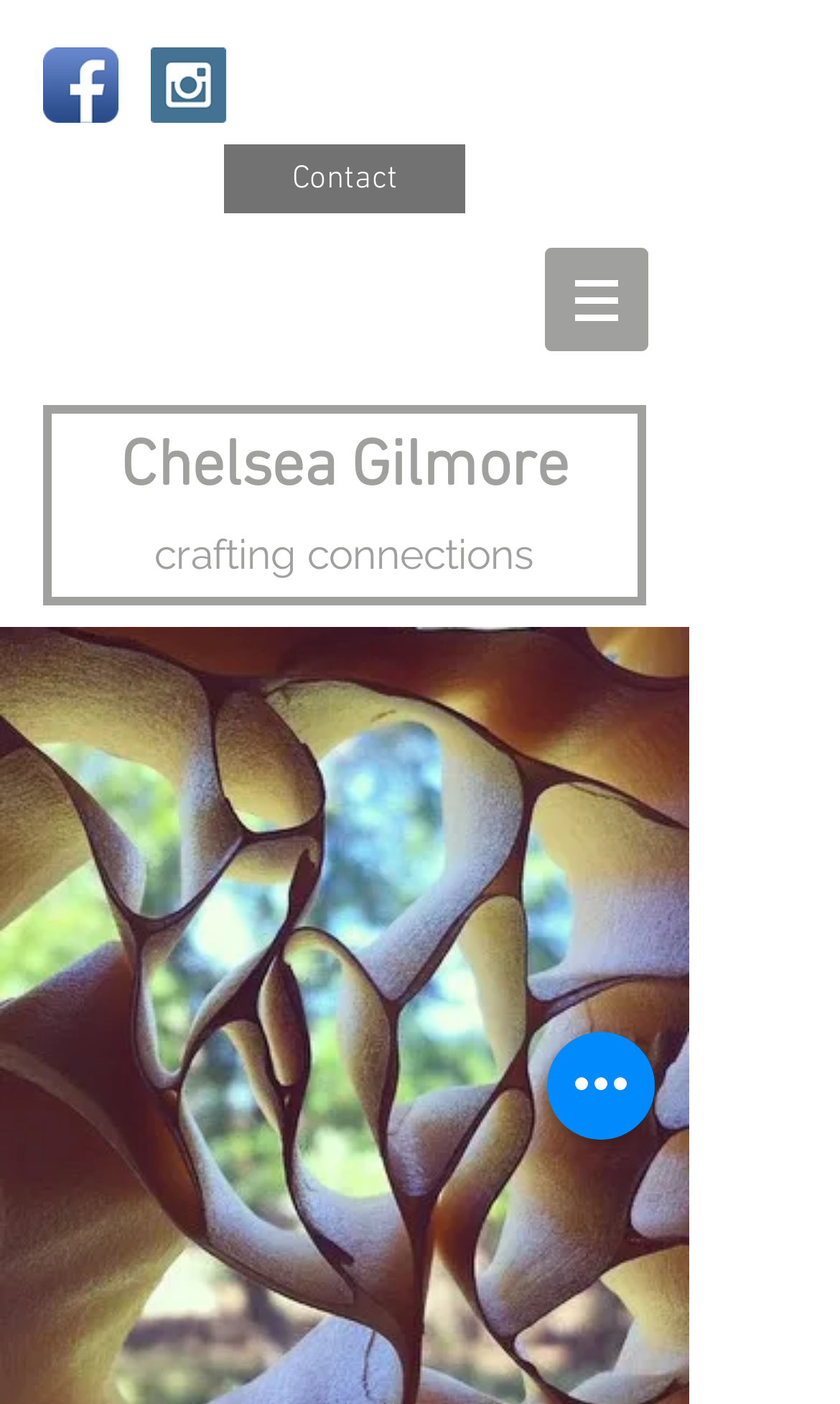Construct a thorough caption encompassing all aspects of the webpage.

The webpage is an artist's statement page, featuring Chelsea Gilmore, an artist based in Fort Collins, Colorado. At the top left corner, there is a social bar with two social media links, Facebook and Instagram, each represented by an icon. Below the social bar, there is a "Contact" link. 

To the right of the social bar, there is a site navigation menu, which is a dropdown button with an icon. 

The main content of the page is divided into two sections. The first section is a heading that displays the artist's name, "Chelsea Gilmore", which is also a link. Below the artist's name, there is a subheading that reads "crafting connections". 

At the bottom right corner of the page, there is a "Quick actions" button.